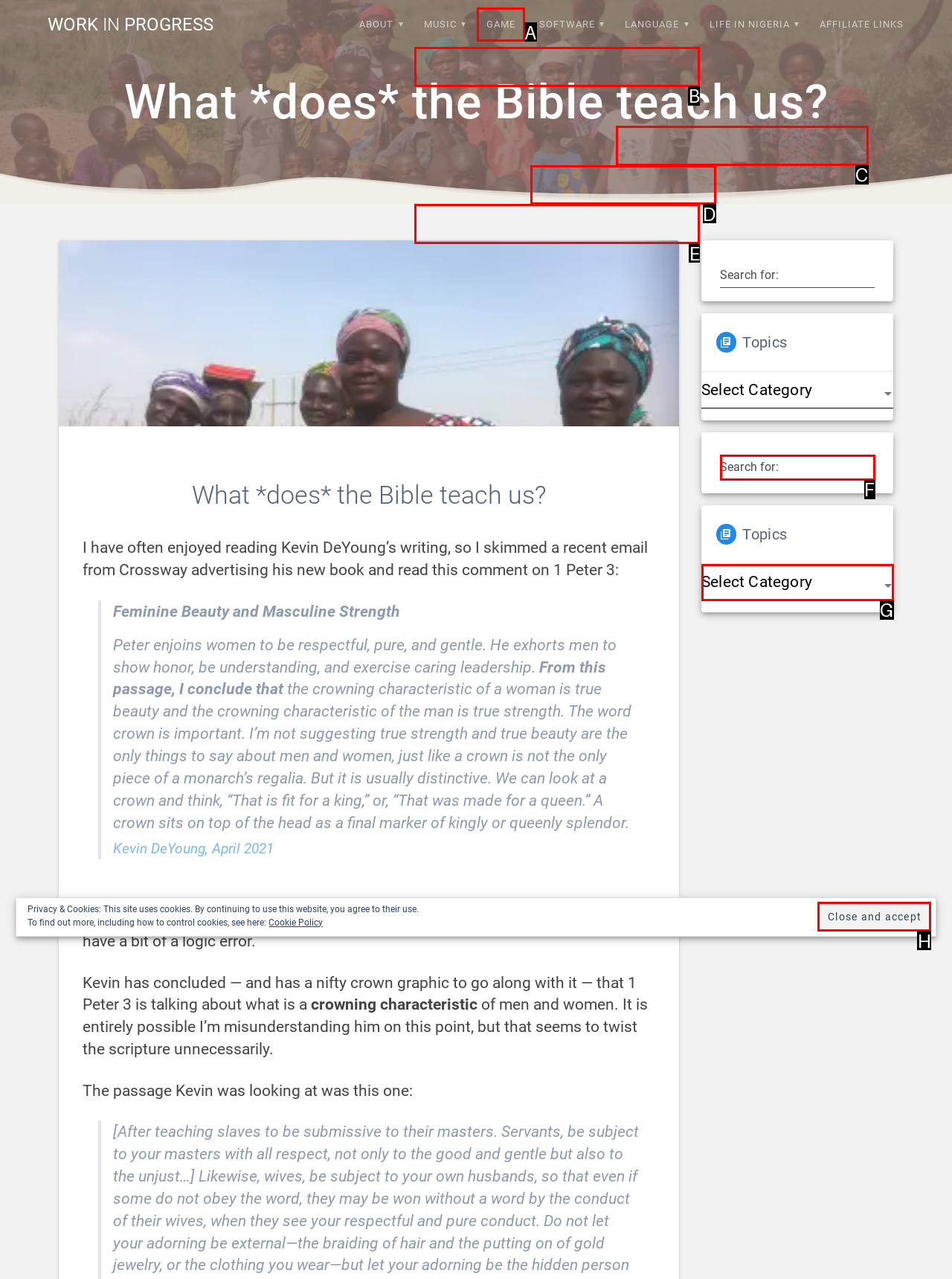Given the description: Donate
Identify the letter of the matching UI element from the options.

D